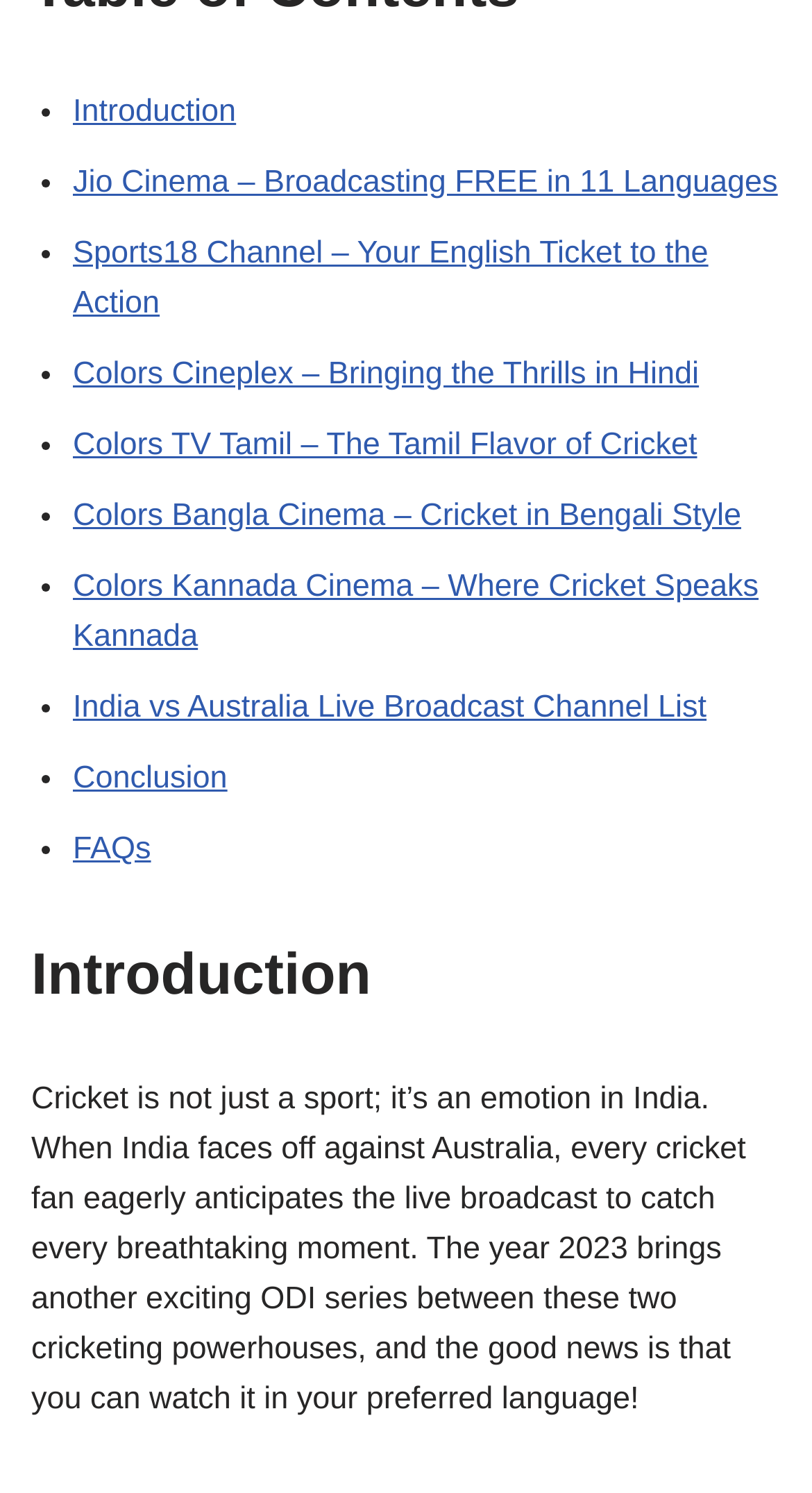Indicate the bounding box coordinates of the element that needs to be clicked to satisfy the following instruction: "Go to FAQs". The coordinates should be four float numbers between 0 and 1, i.e., [left, top, right, bottom].

[0.09, 0.557, 0.186, 0.58]